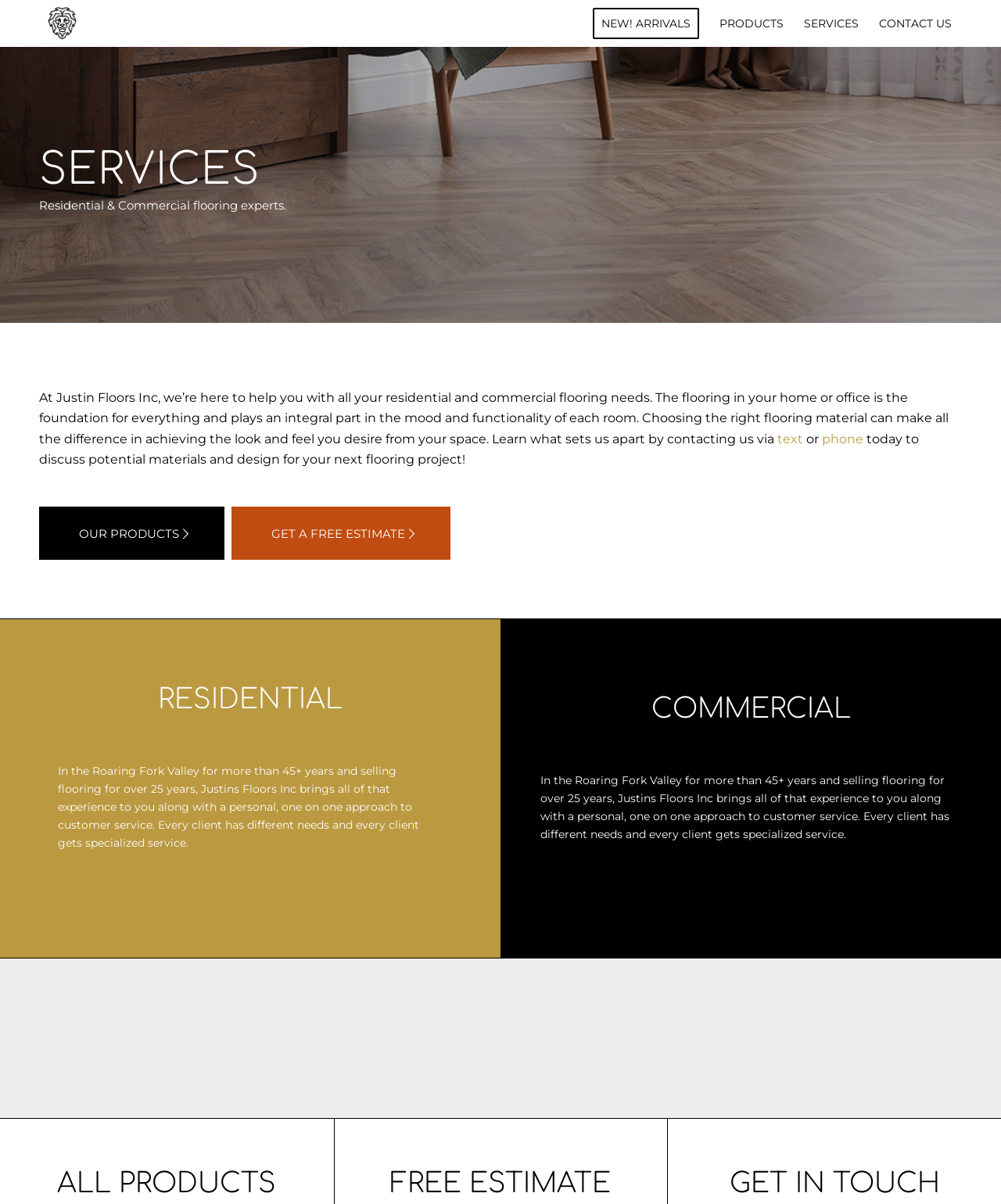For the element described, predict the bounding box coordinates as (top-left x, top-left y, bottom-right x, bottom-right y). All values should be between 0 and 1. Element description: GET A FREE ESTIMATE

[0.231, 0.421, 0.45, 0.465]